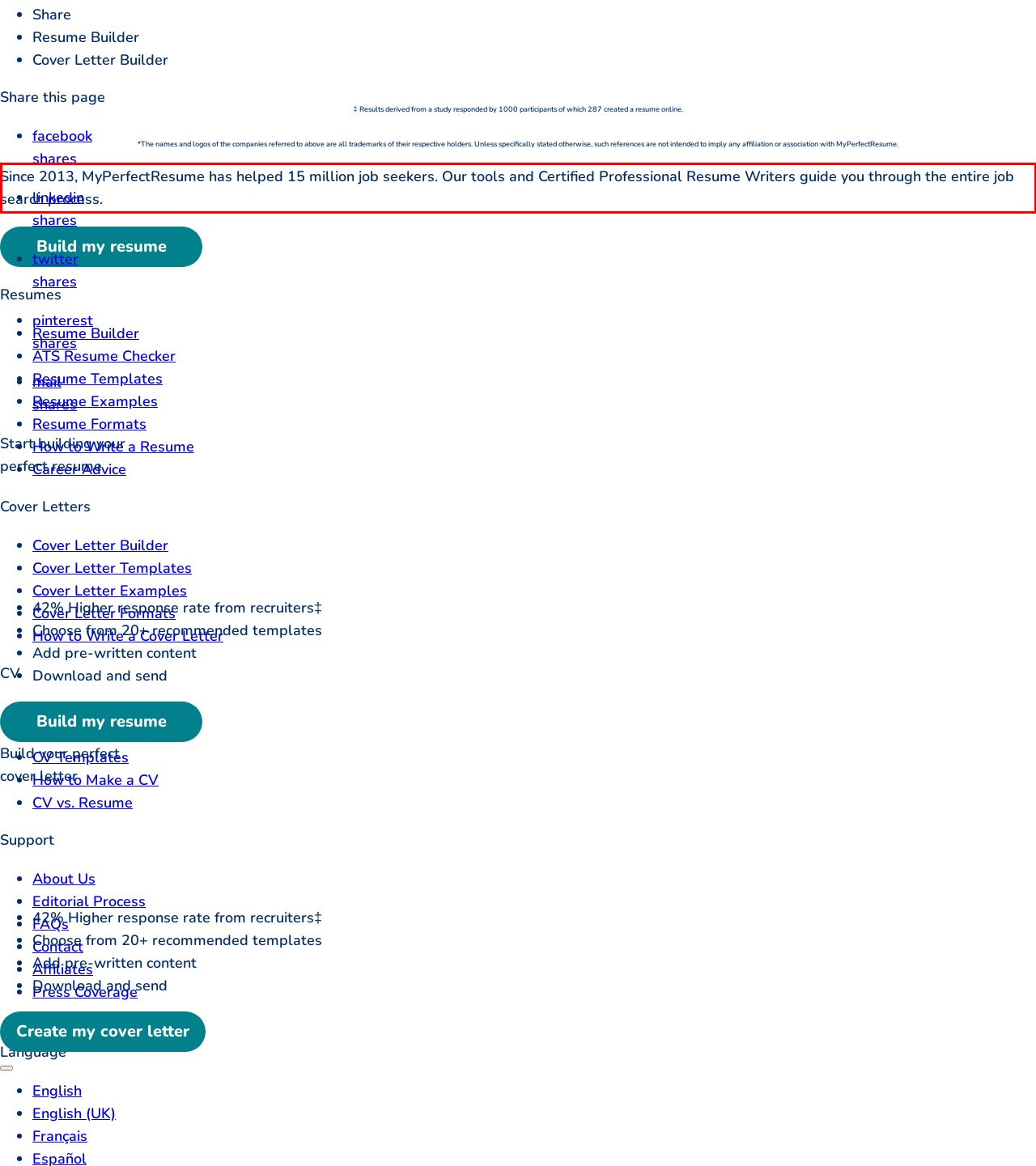There is a screenshot of a webpage with a red bounding box around a UI element. Please use OCR to extract the text within the red bounding box.

Since 2013, MyPerfectResume has helped 15 million job seekers. Our tools and Certified Professional Resume Writers guide you through the entire job search process.